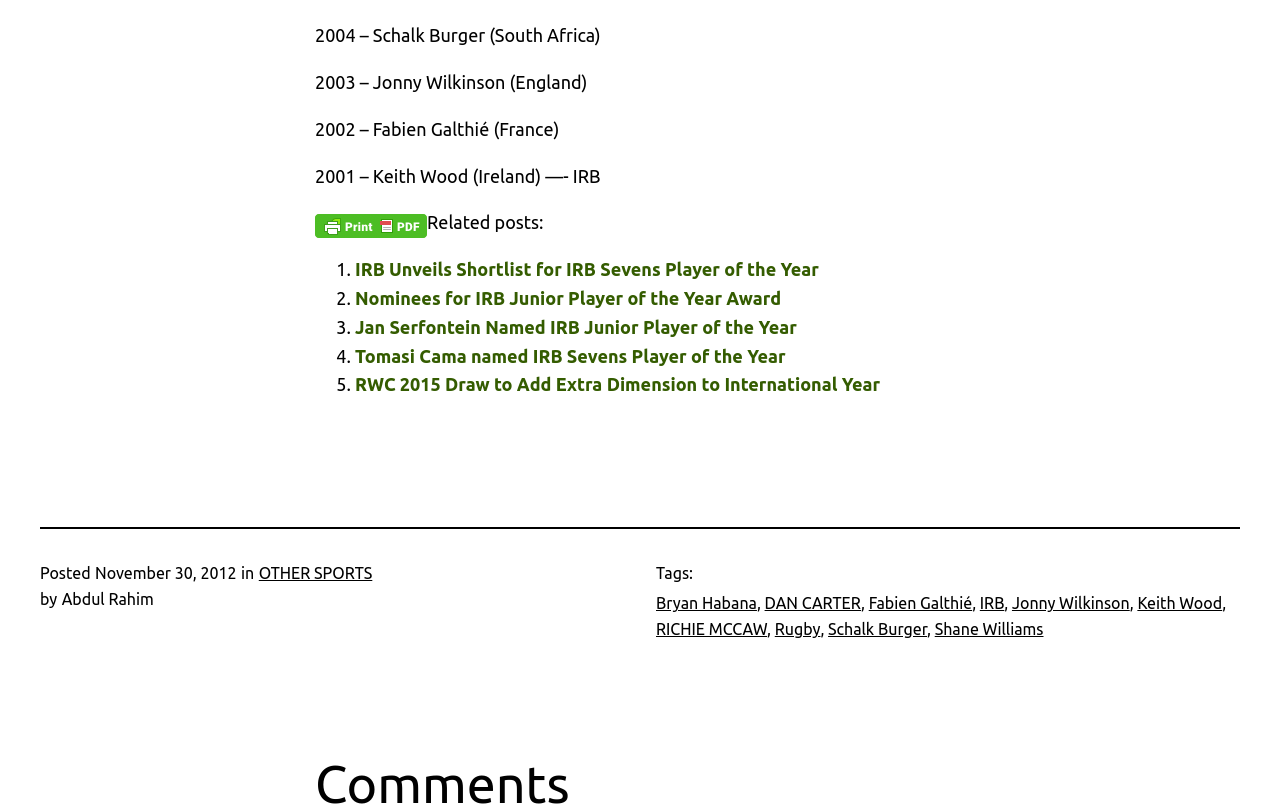Provide the bounding box coordinates of the HTML element described by the text: "title="Printer Friendly, PDF & Email"". The coordinates should be in the format [left, top, right, bottom] with values between 0 and 1.

[0.246, 0.266, 0.334, 0.286]